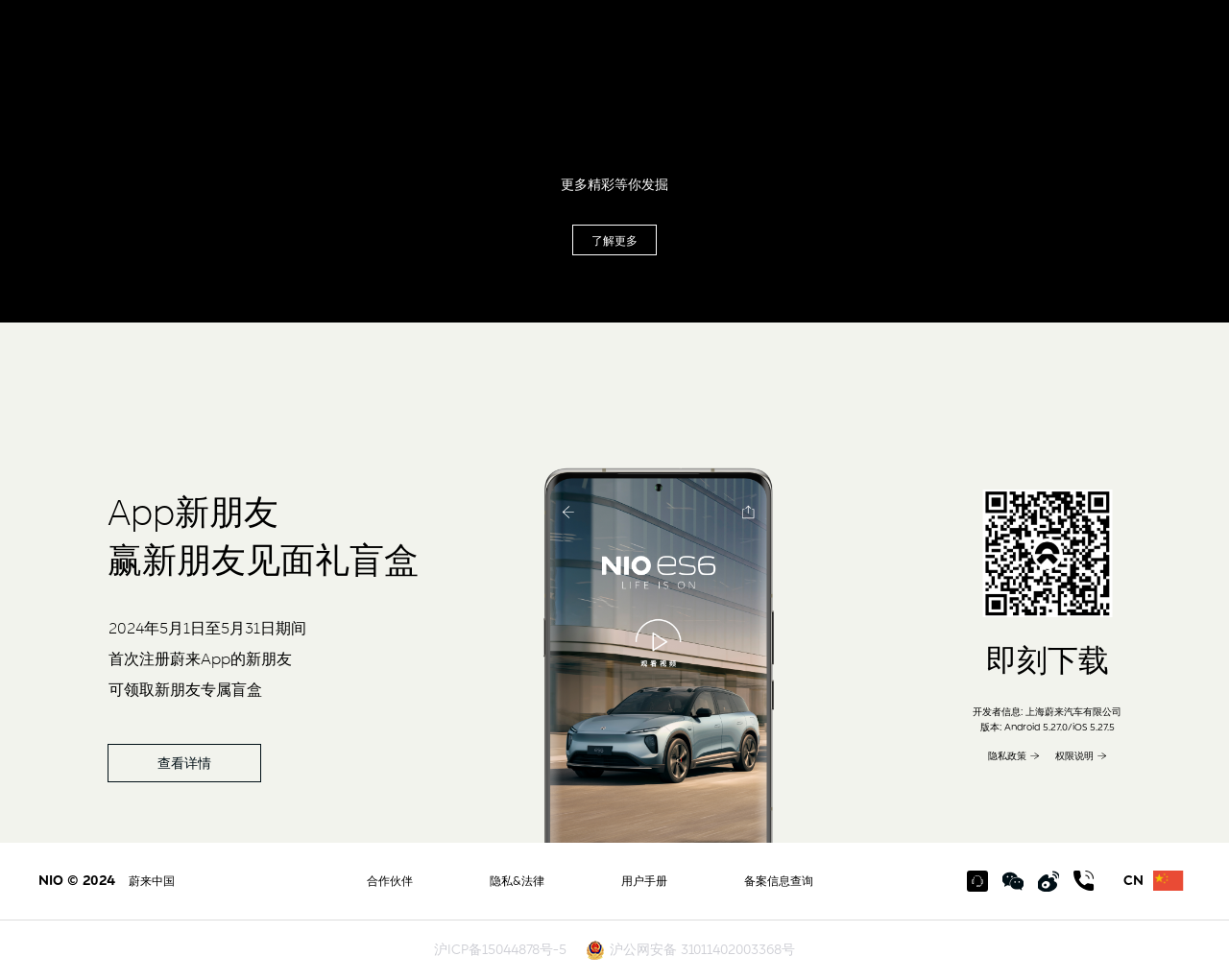Locate the bounding box coordinates of the UI element described by: "了解更多". The bounding box coordinates should consist of four float numbers between 0 and 1, i.e., [left, top, right, bottom].

[0.466, 0.229, 0.534, 0.26]